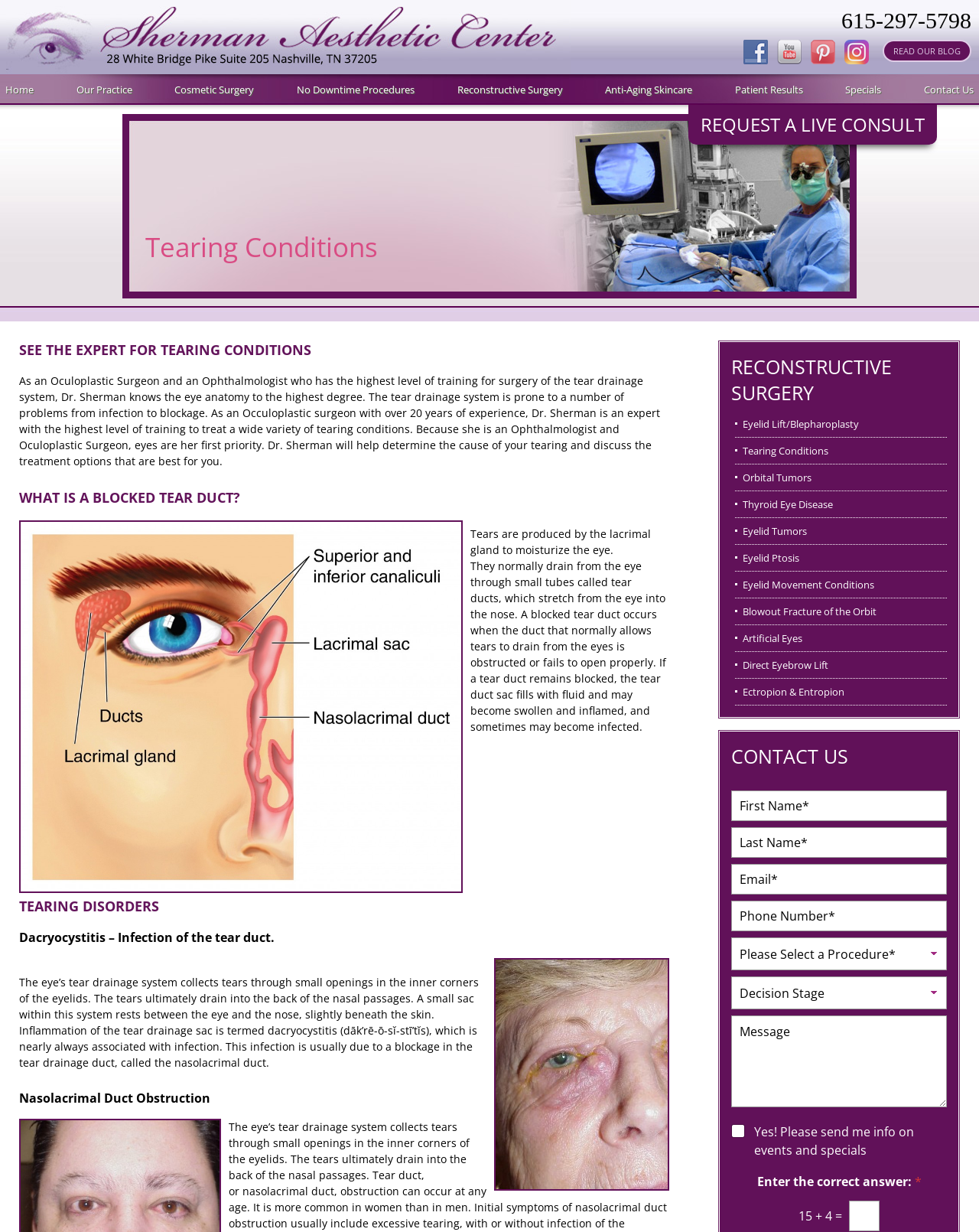Provide the bounding box coordinates for the area that should be clicked to complete the instruction: "Enter your first name in the input field".

[0.747, 0.642, 0.967, 0.666]